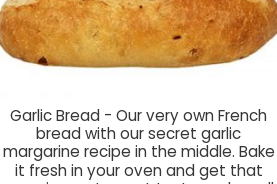What is the secret ingredient in the garlic margarine recipe?
Examine the image and provide an in-depth answer to the question.

The description mentions that the garlic margarine recipe is a 'secret' recipe, implying that the exact ingredients or proportions used are not disclosed, and therefore, it is not possible to determine the secret ingredient.